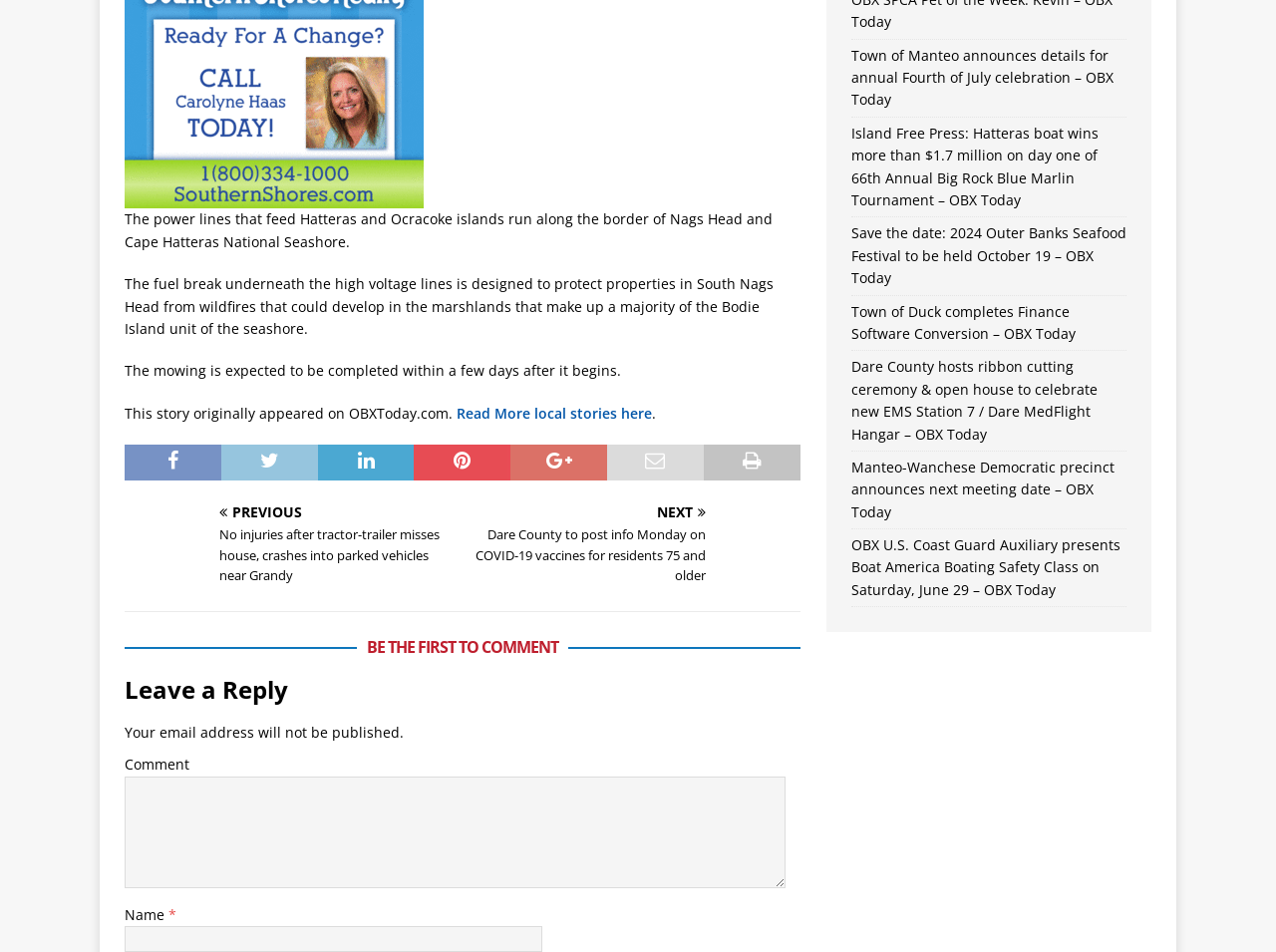Find the bounding box of the web element that fits this description: "Report a concern".

None